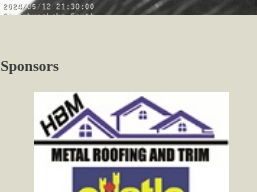When was the image posted?
Please give a detailed answer to the question using the information shown in the image.

The timestamp below the image indicates that it was posted on May 12, 2024, at 21:30:00, suggesting it is part of updated community content or announcements related to local events or partnerships.